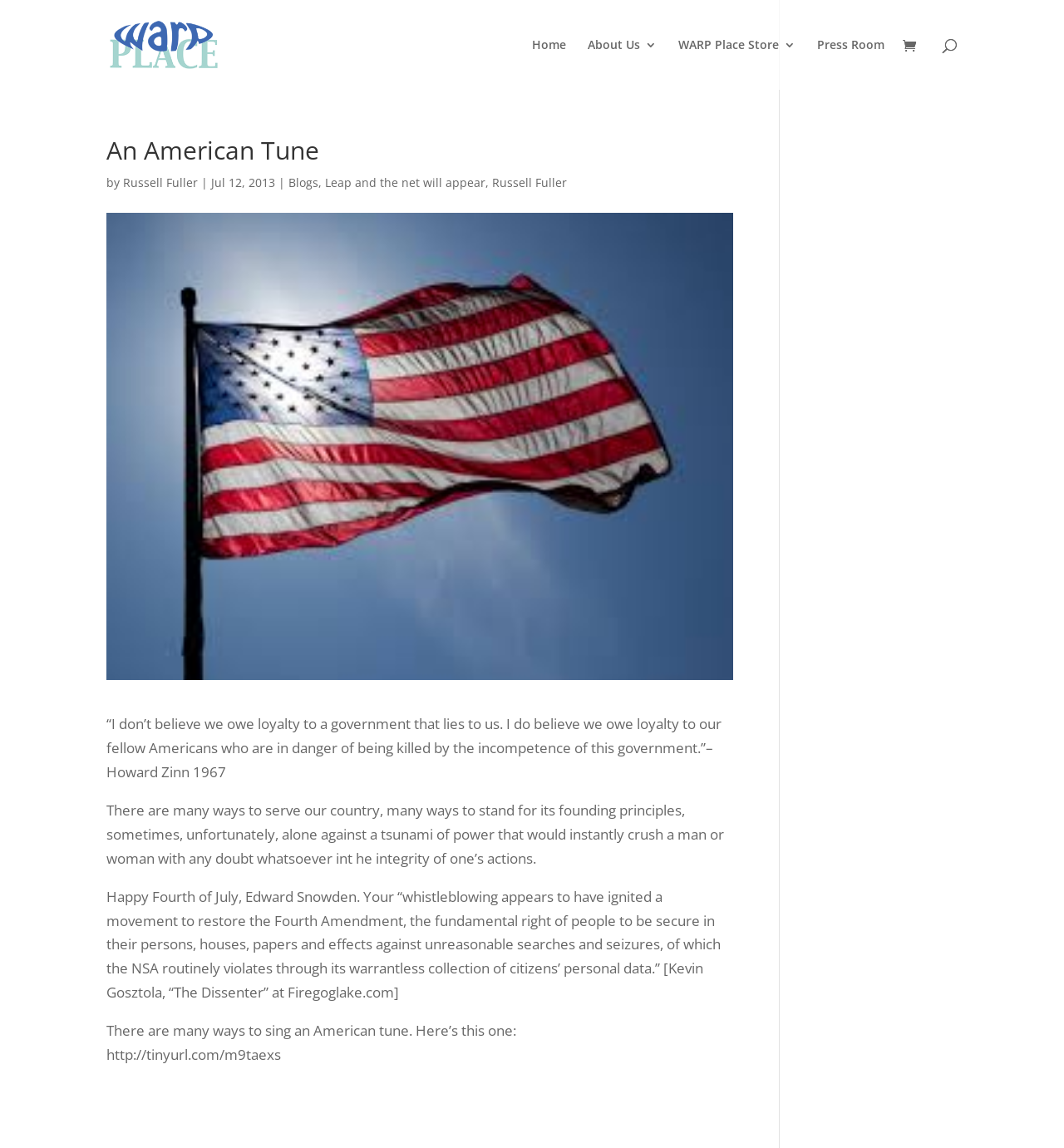Determine the bounding box coordinates for the clickable element to execute this instruction: "Search for something". Provide the coordinates as four float numbers between 0 and 1, i.e., [left, top, right, bottom].

[0.1, 0.0, 0.9, 0.001]